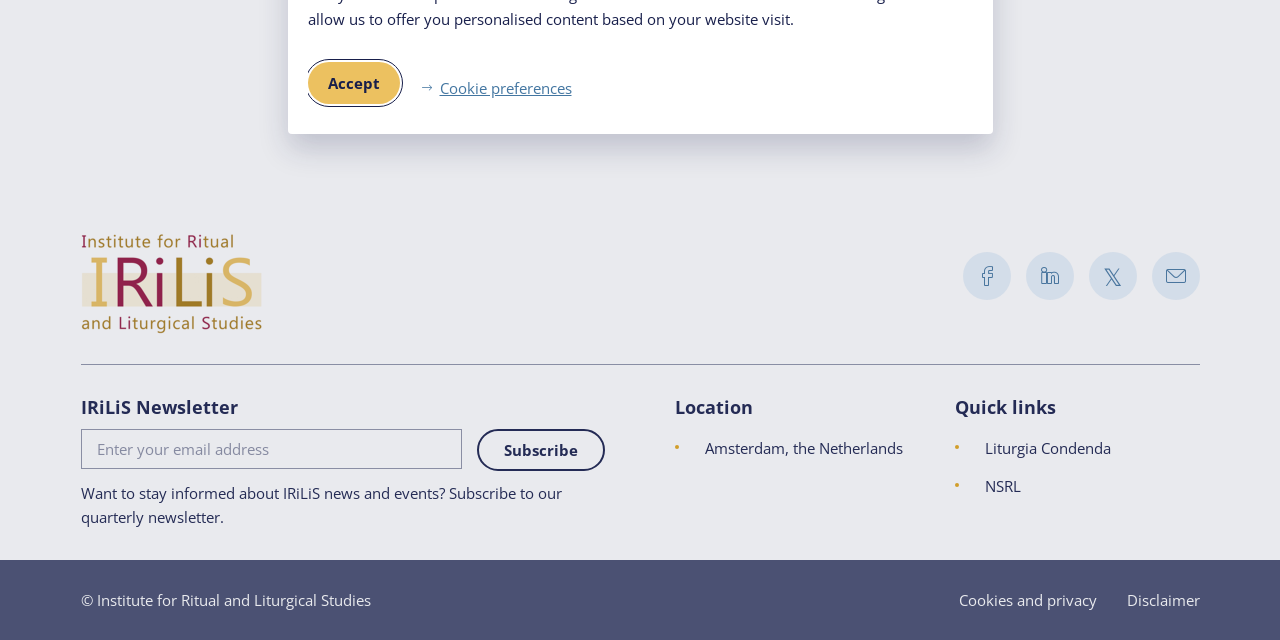Refer to the element description Subscribe and identify the corresponding bounding box in the screenshot. Format the coordinates as (top-left x, top-left y, bottom-right x, bottom-right y) with values in the range of 0 to 1.

[0.373, 0.67, 0.473, 0.735]